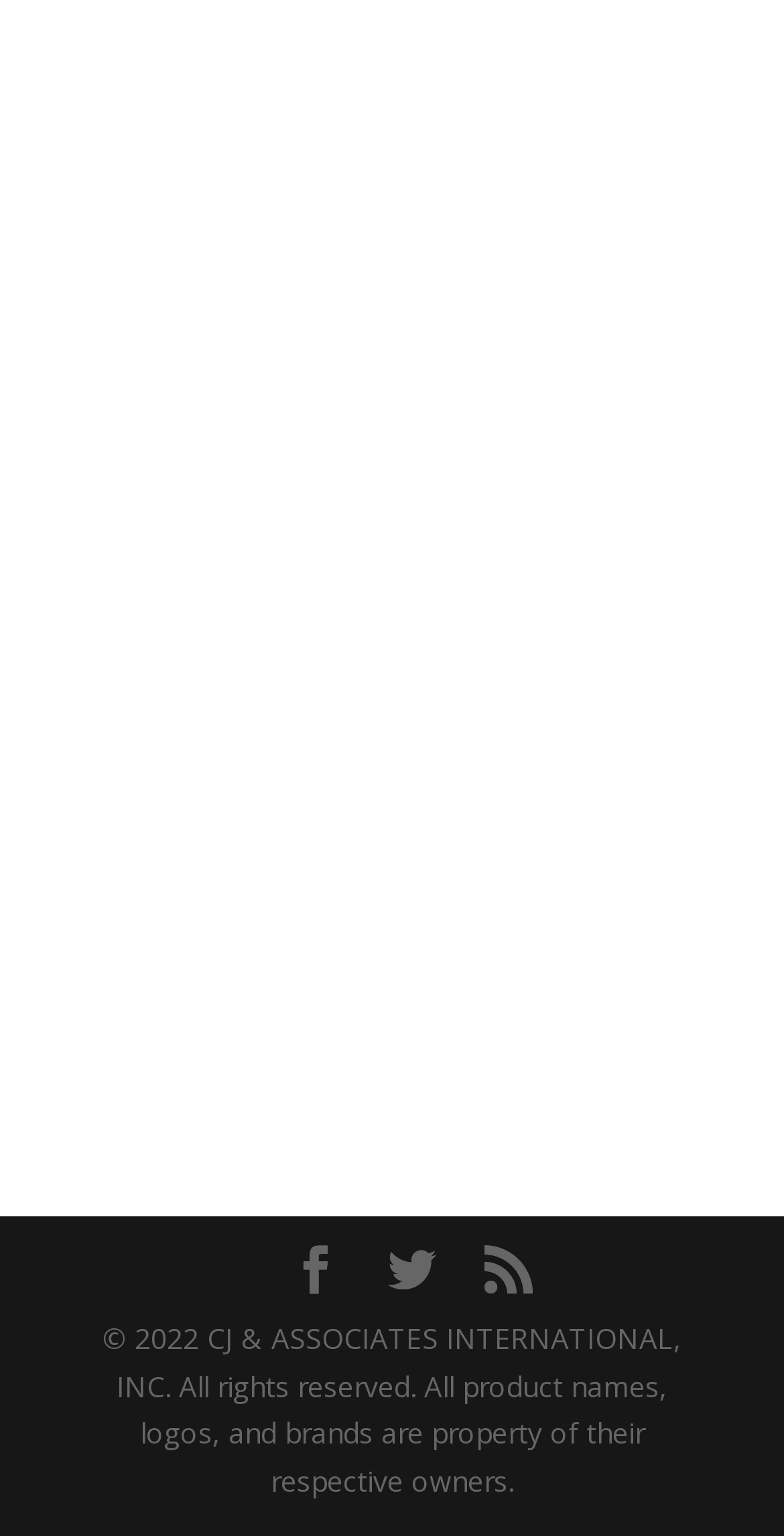Find the bounding box coordinates of the element I should click to carry out the following instruction: "enter information in the first textbox".

[0.101, 0.031, 0.9, 0.097]